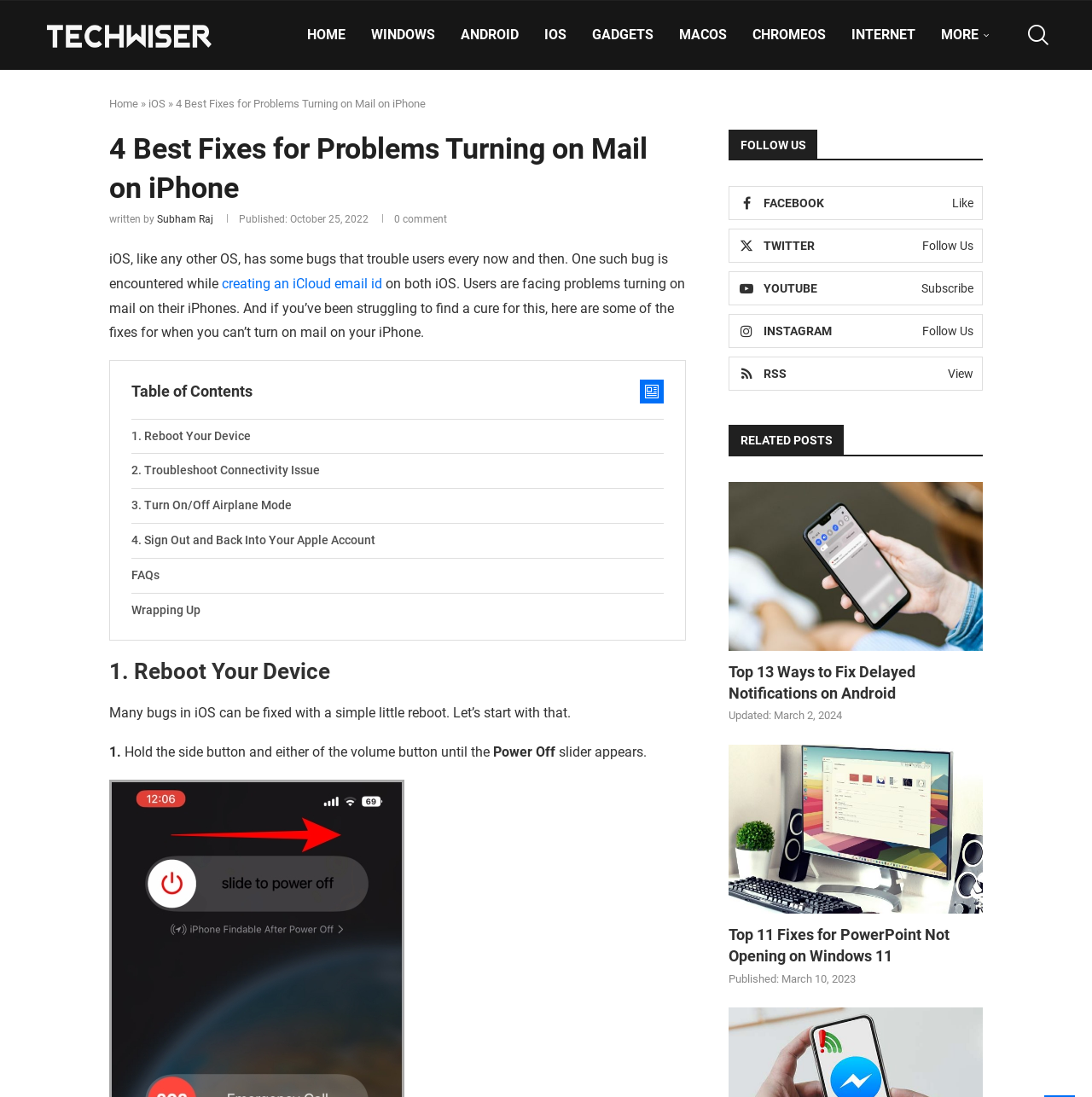Please determine the bounding box coordinates for the element that should be clicked to follow these instructions: "Read the article '4 Best Fixes for Problems Turning on Mail on iPhone'".

[0.161, 0.089, 0.39, 0.1]